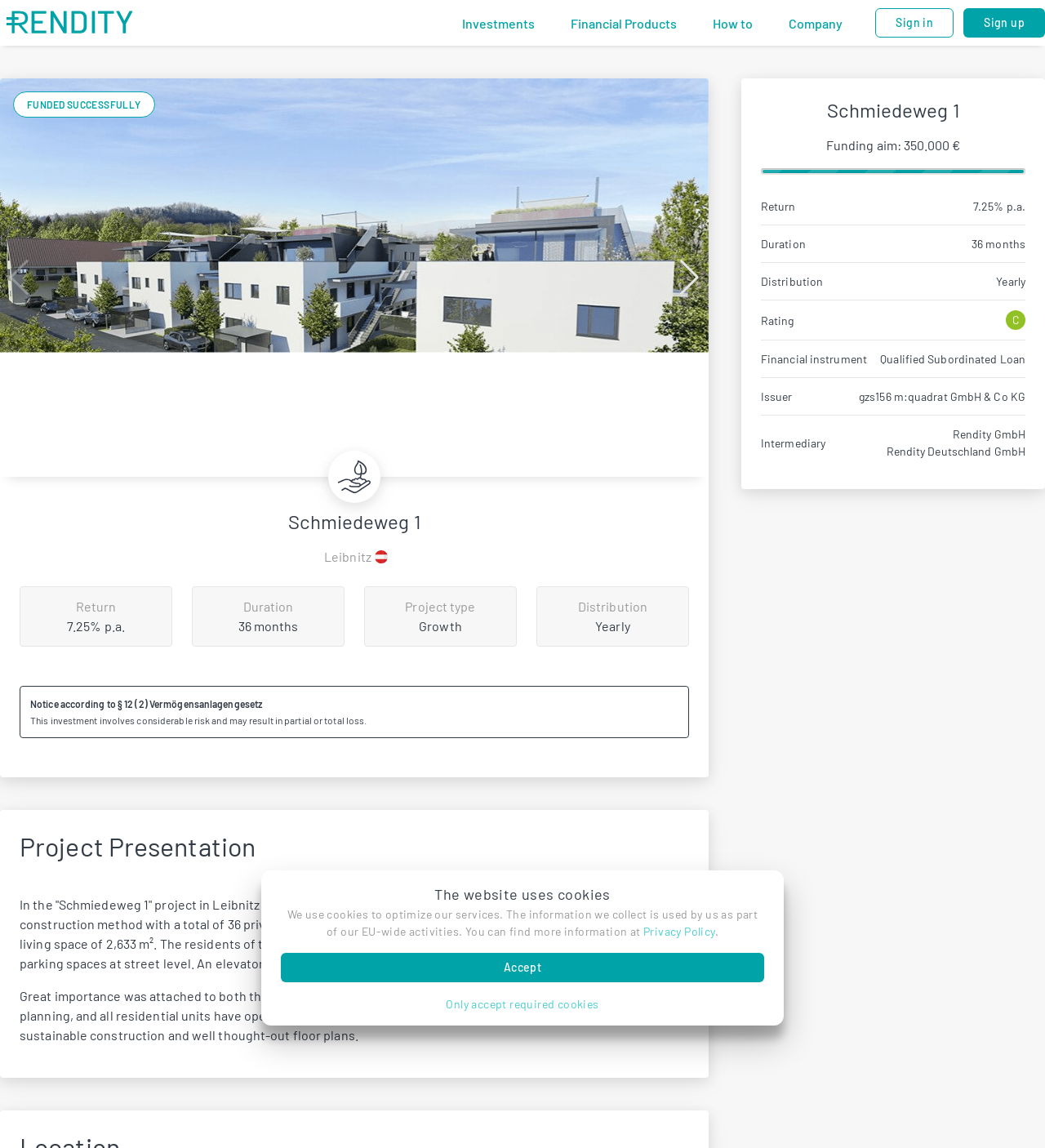Please provide the bounding box coordinates for the element that needs to be clicked to perform the instruction: "Sign in". The coordinates must consist of four float numbers between 0 and 1, formatted as [left, top, right, bottom].

[0.838, 0.007, 0.913, 0.033]